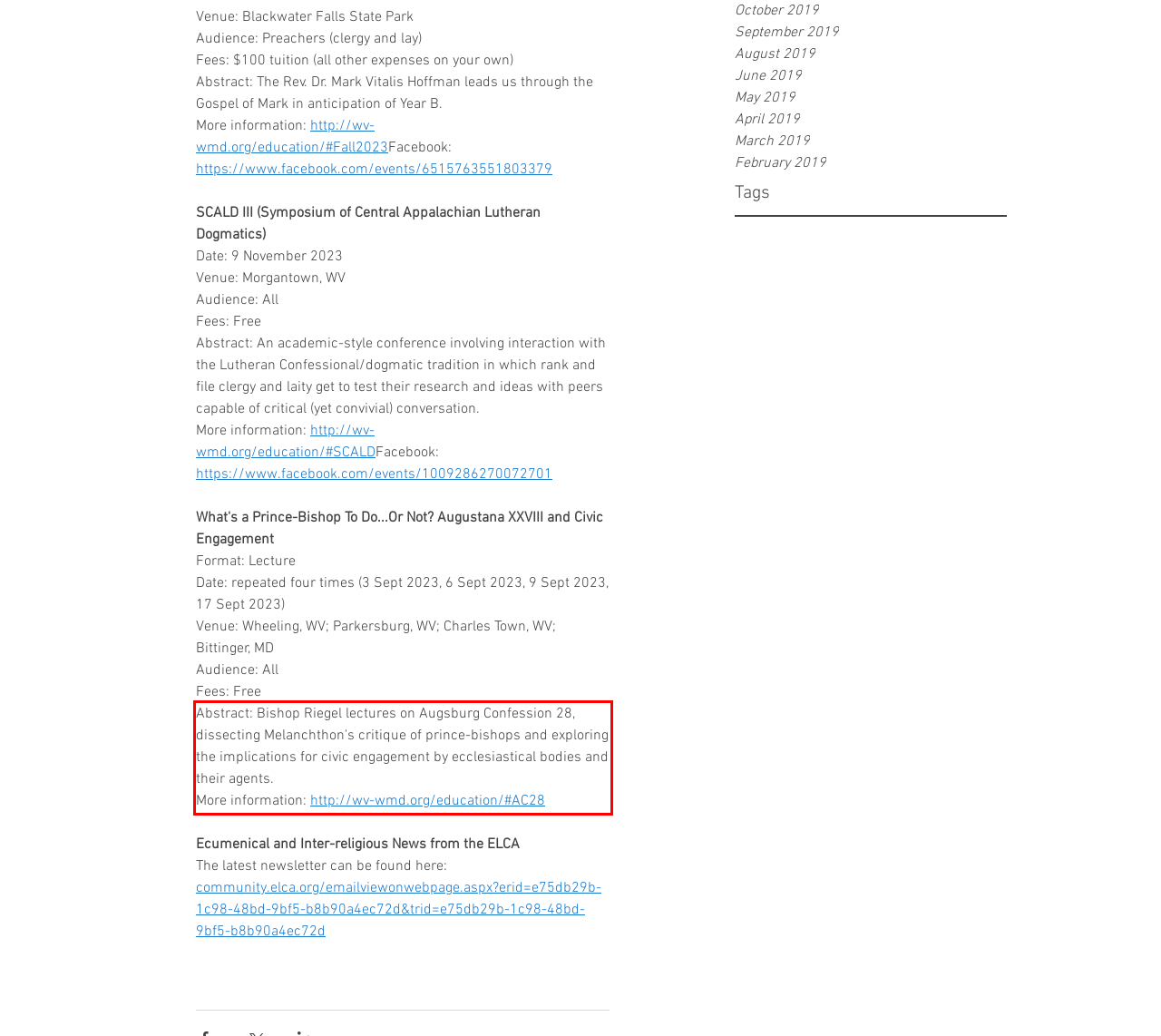You are given a screenshot with a red rectangle. Identify and extract the text within this red bounding box using OCR.

Abstract: Bishop Riegel lectures on Augsburg Confession 28, dissecting Melanchthon's critique of prince-bishops and exploring the implications for civic engagement by ecclesiastical bodies and their agents. More information: http://wv-wmd.org/education/#AC28